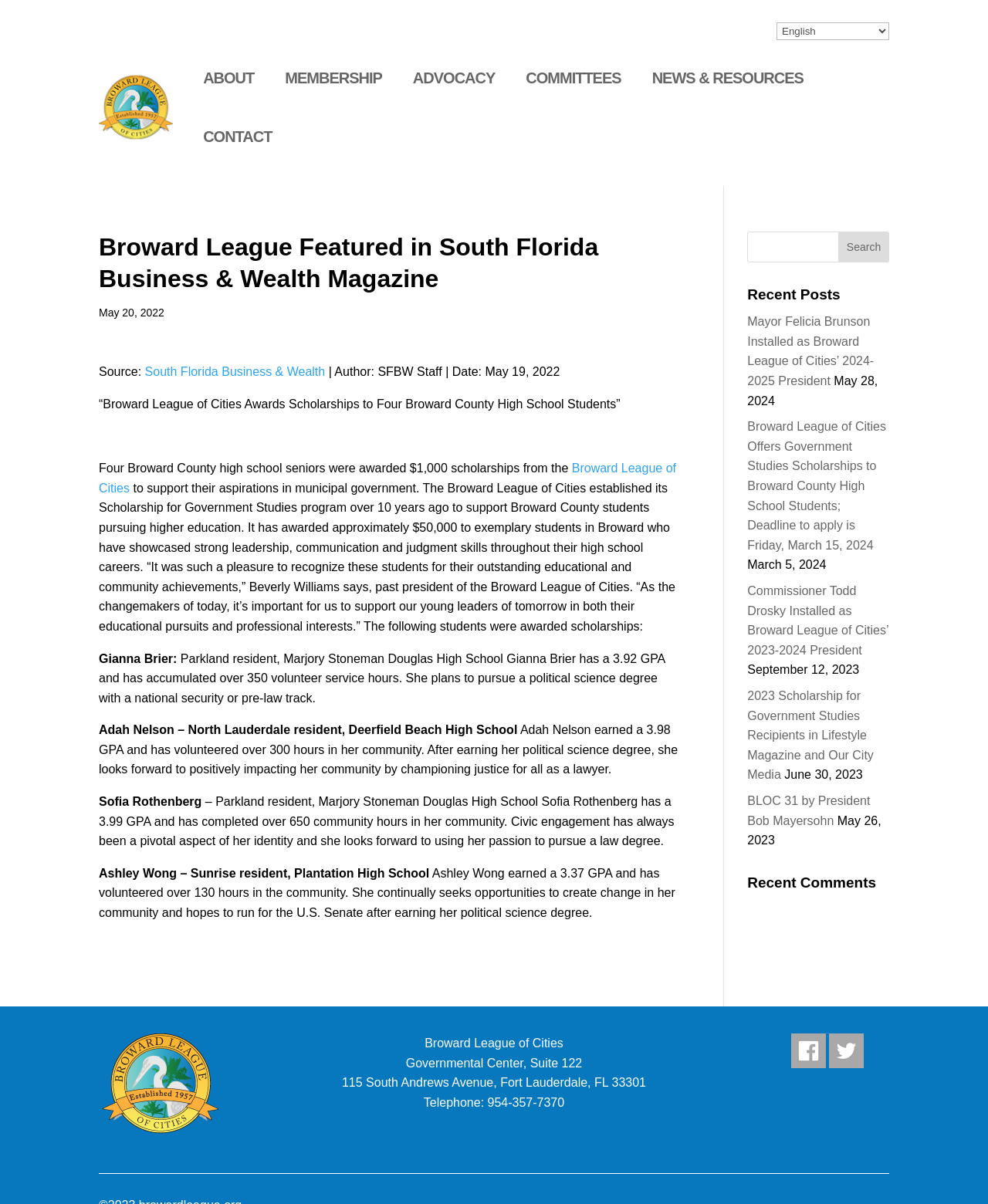Identify and provide the main heading of the webpage.

Broward League Featured in South Florida Business & Wealth Magazine